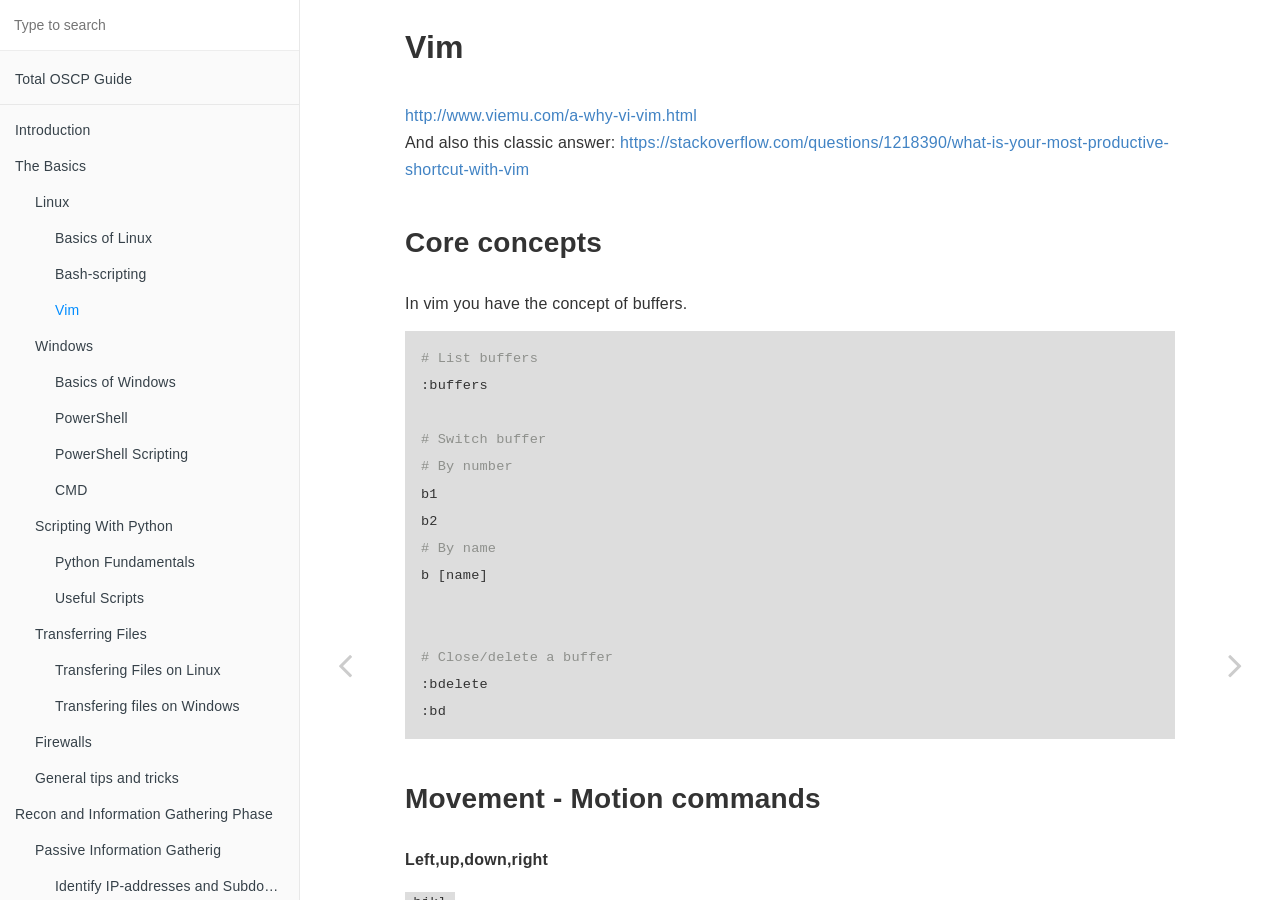Provide the bounding box coordinates of the area you need to click to execute the following instruction: "Search for something".

[0.005, 0.007, 0.229, 0.049]